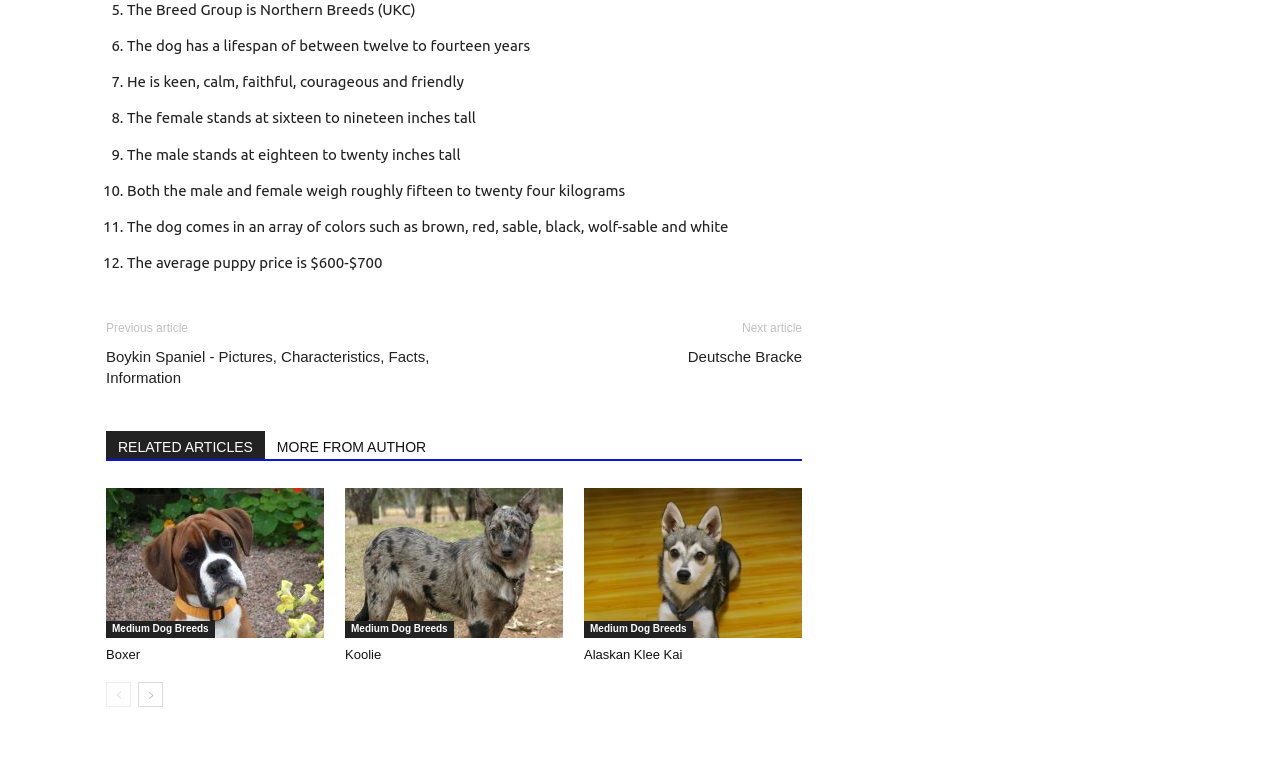Determine the bounding box coordinates of the element's region needed to click to follow the instruction: "Read about Boxer". Provide these coordinates as four float numbers between 0 and 1, formatted as [left, top, right, bottom].

[0.083, 0.626, 0.253, 0.819]